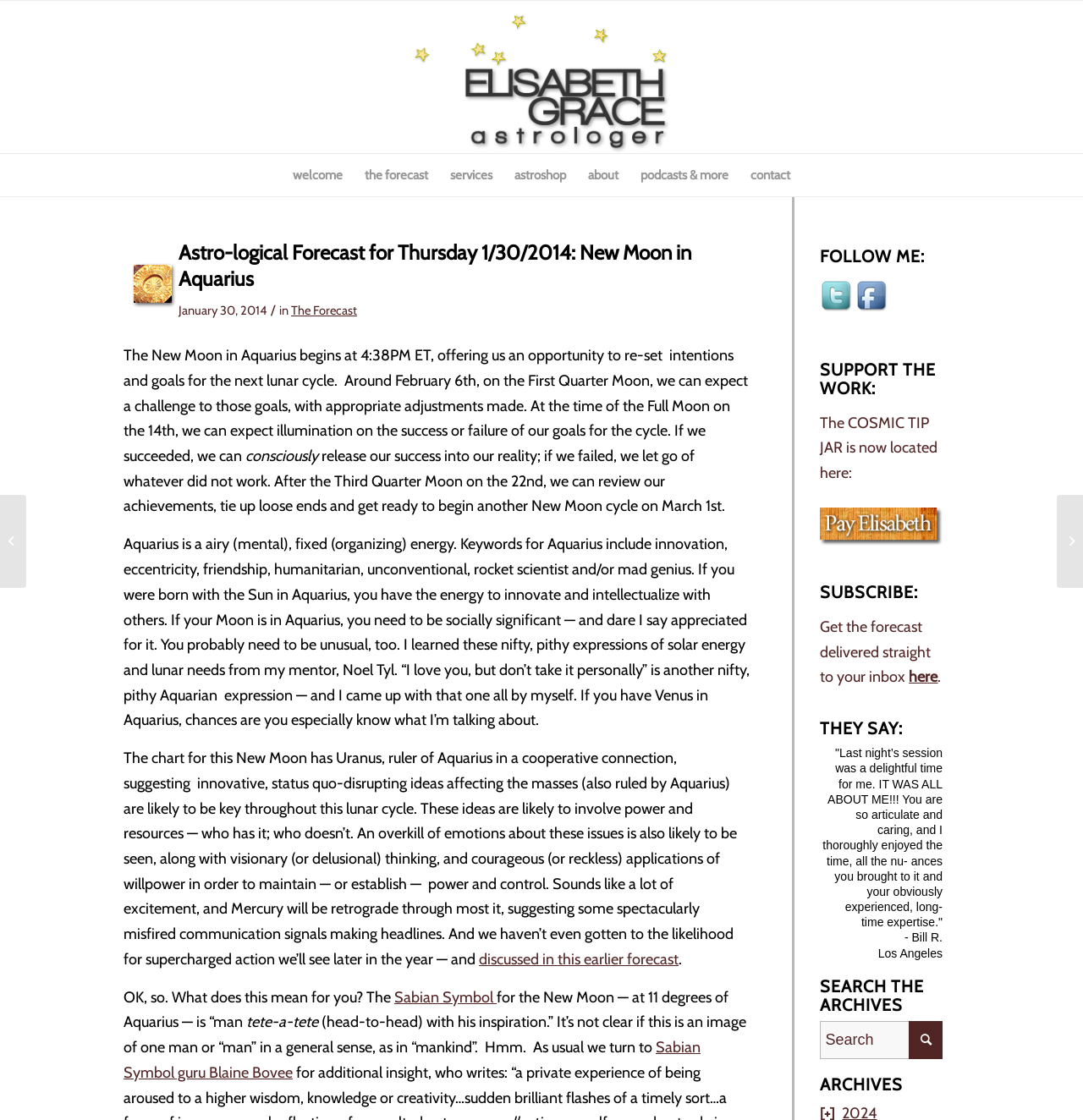Provide your answer to the question using just one word or phrase: How can I support the work?

Through the Cosmic Tip Jar